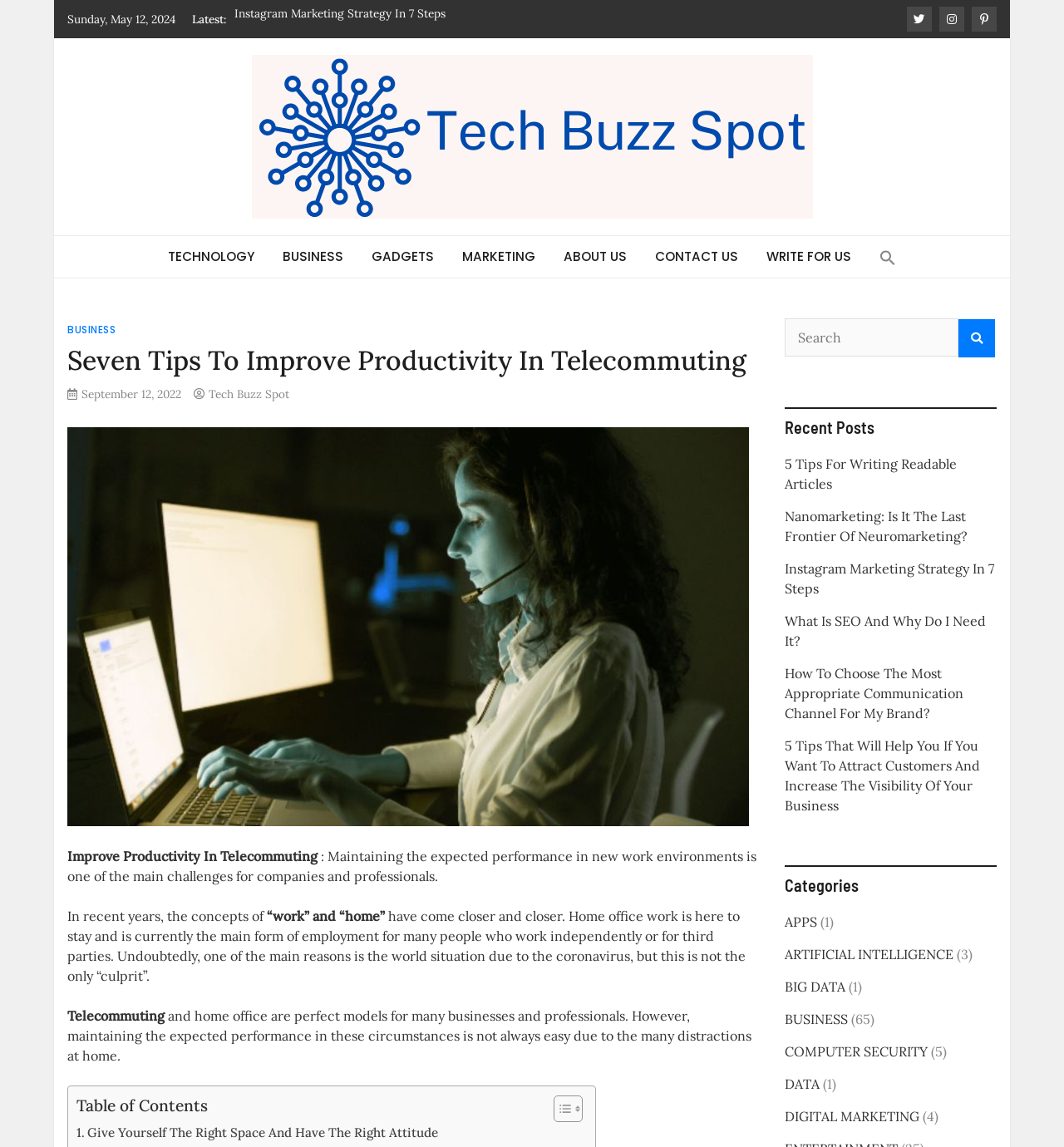Determine the coordinates of the bounding box that should be clicked to complete the instruction: "Click on the 'About Us' link". The coordinates should be represented by four float numbers between 0 and 1: [left, top, right, bottom].

None